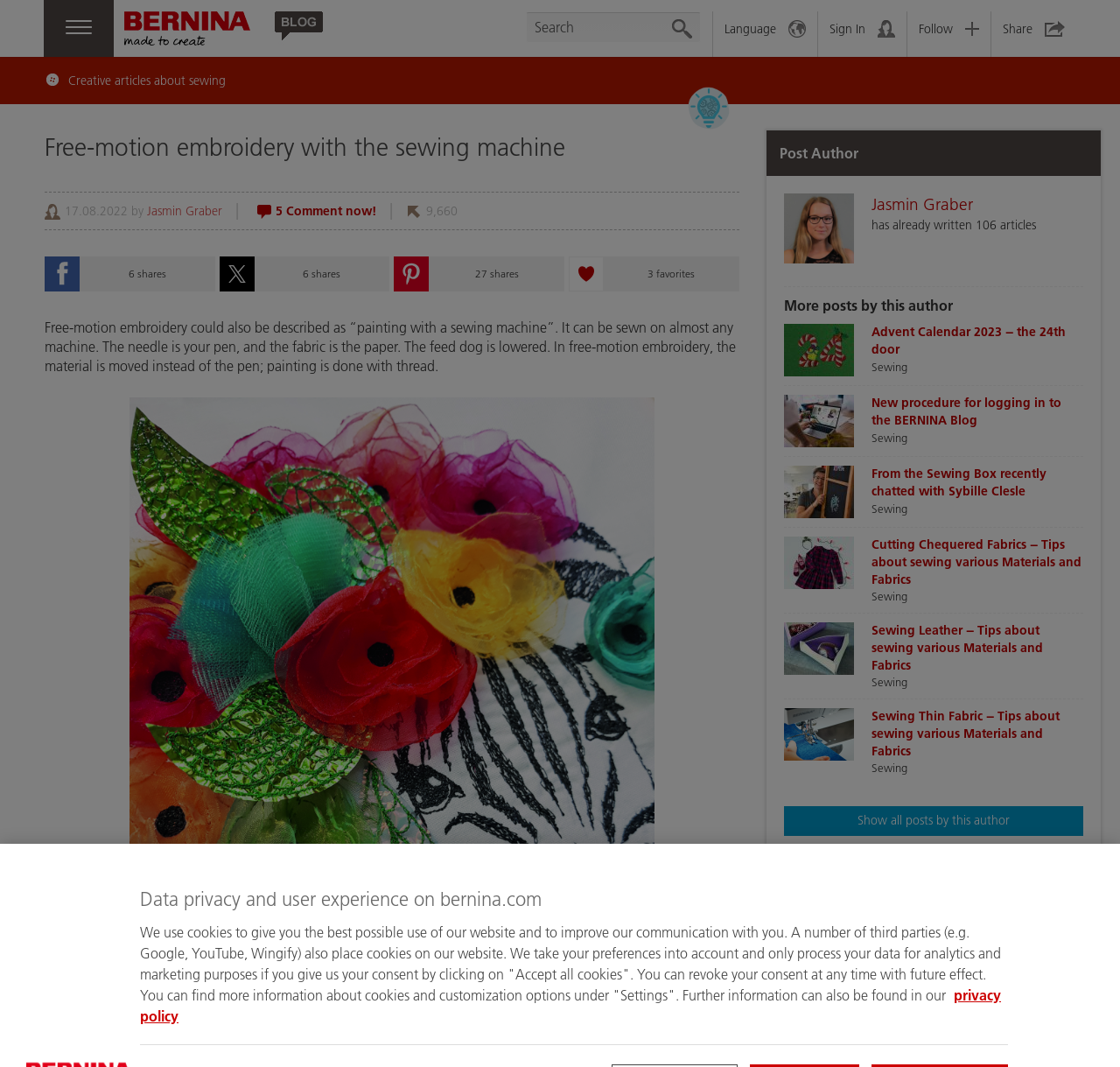Identify the bounding box of the HTML element described as: "alt="BERNINA Blog"".

[0.111, 0.031, 0.288, 0.047]